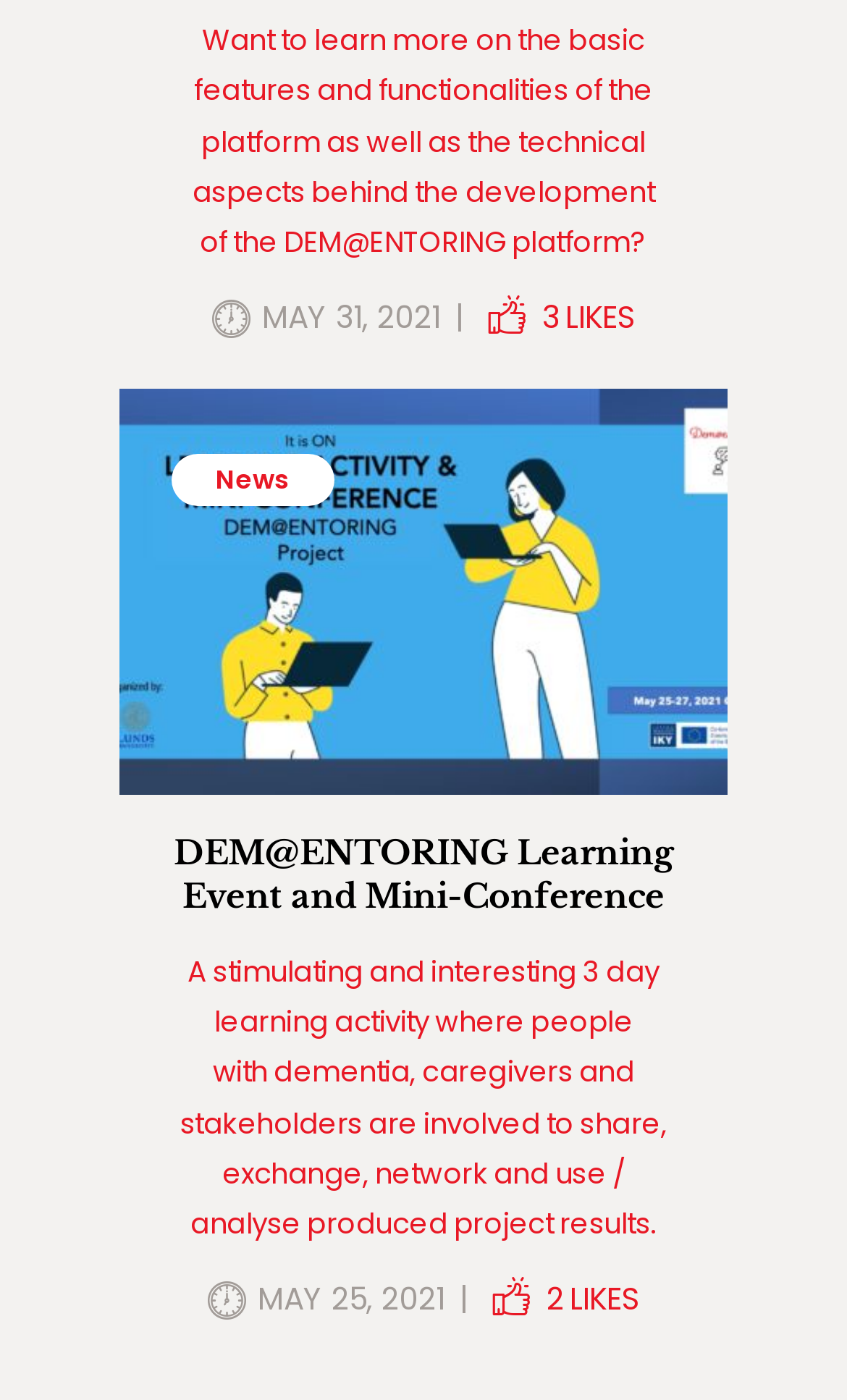Based on the element description "May 31, 2021", predict the bounding box coordinates of the UI element.

[0.25, 0.211, 0.519, 0.242]